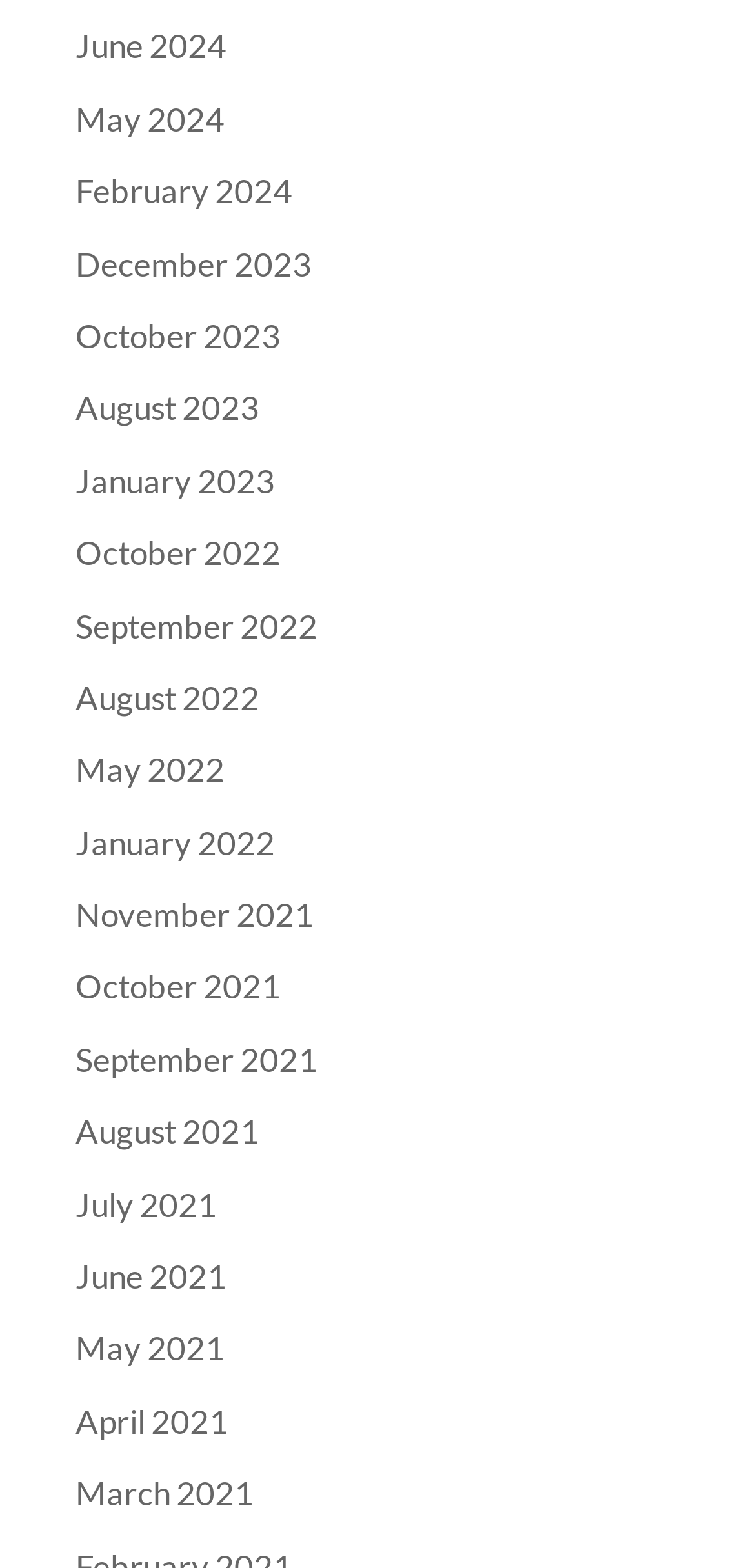Locate the bounding box coordinates of the element that needs to be clicked to carry out the instruction: "view June 2024". The coordinates should be given as four float numbers ranging from 0 to 1, i.e., [left, top, right, bottom].

[0.1, 0.017, 0.3, 0.042]